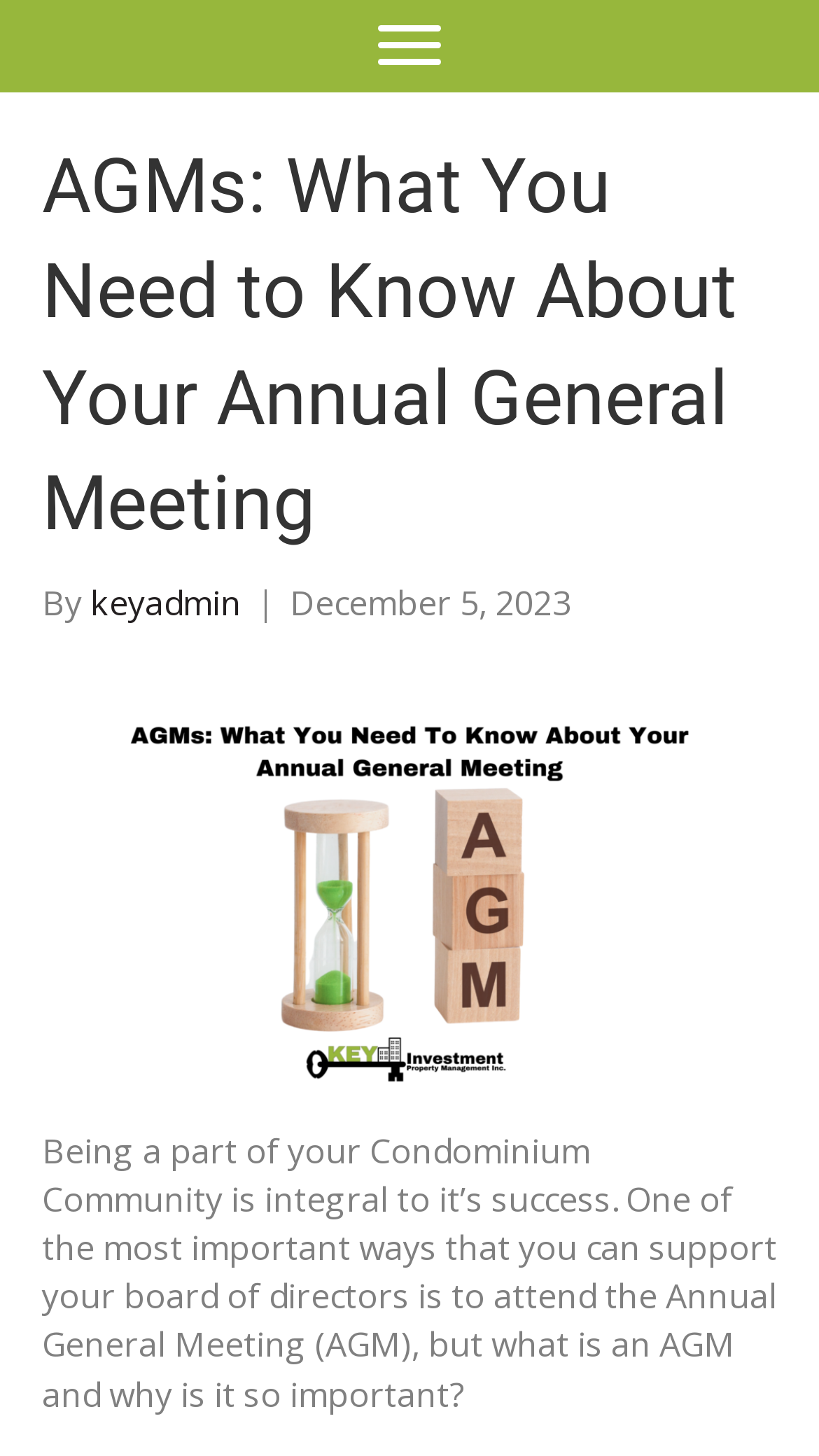What is the purpose of attending the Annual General Meeting?
Using the image, answer in one word or phrase.

Support board of directors